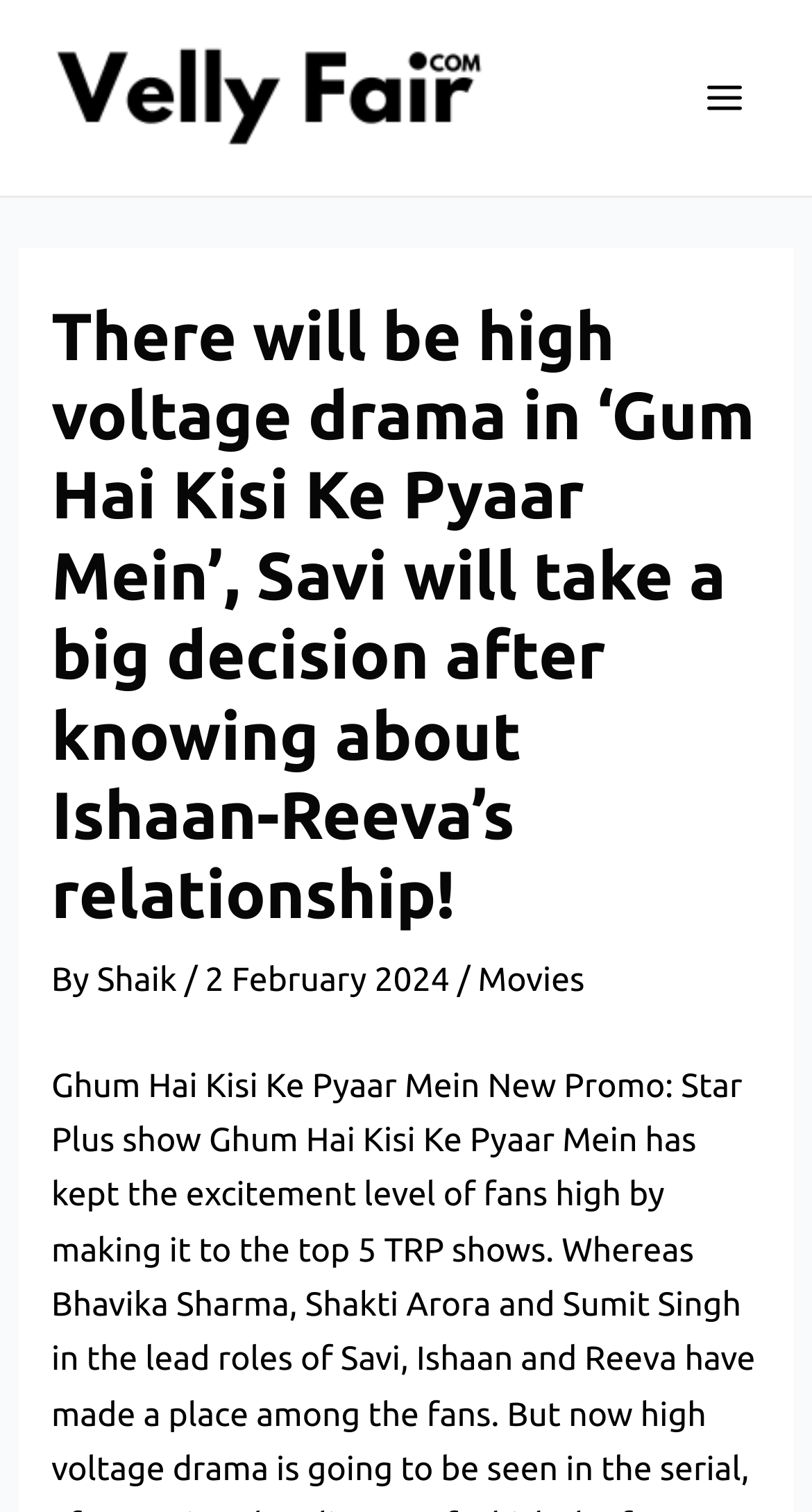Identify and provide the main heading of the webpage.

There will be high voltage drama in ‘Gum Hai Kisi Ke Pyaar Mein’, Savi will take a big decision after knowing about Ishaan-Reeva’s relationship!